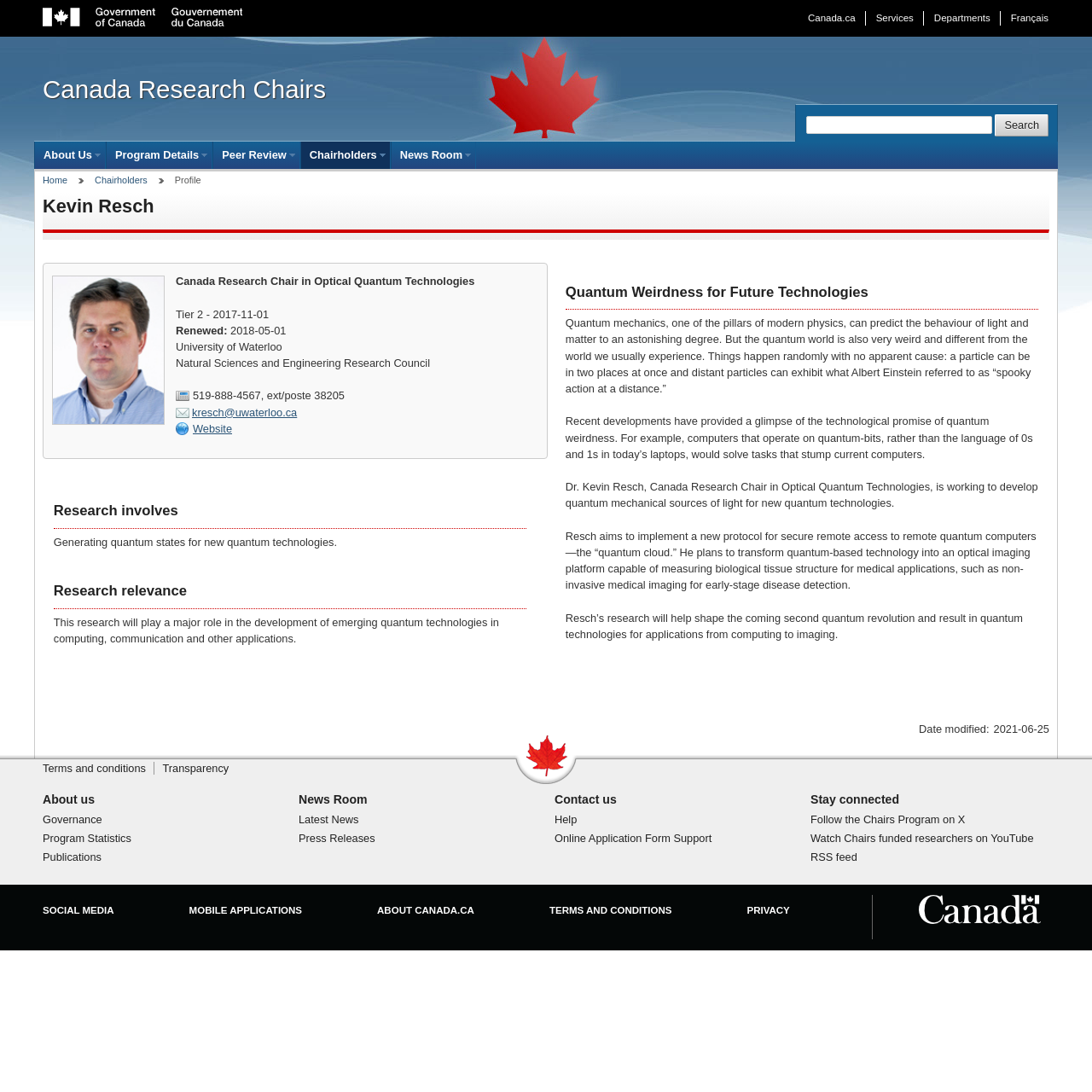Find the bounding box coordinates of the element to click in order to complete this instruction: "Search for a term". The bounding box coordinates must be four float numbers between 0 and 1, denoted as [left, top, right, bottom].

None